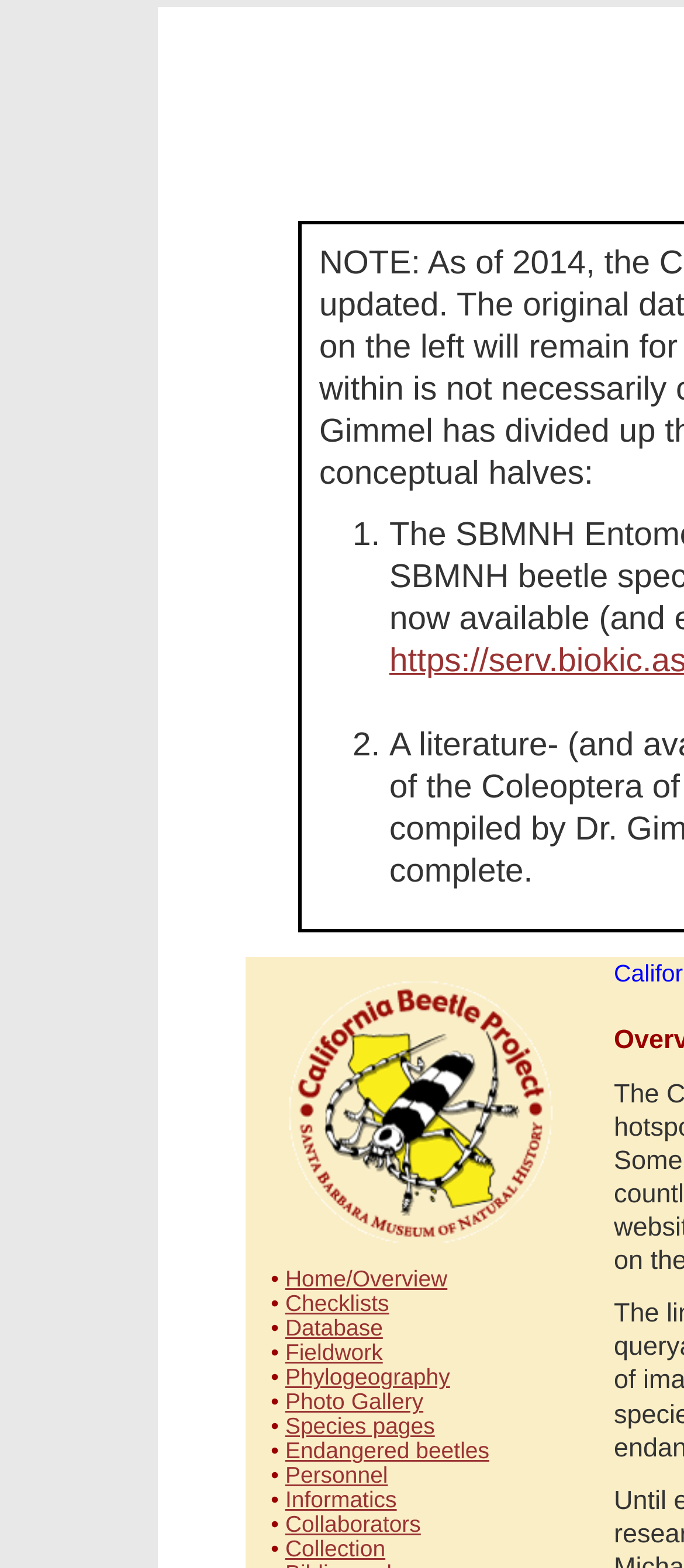How many list markers are on the webpage? Refer to the image and provide a one-word or short phrase answer.

2